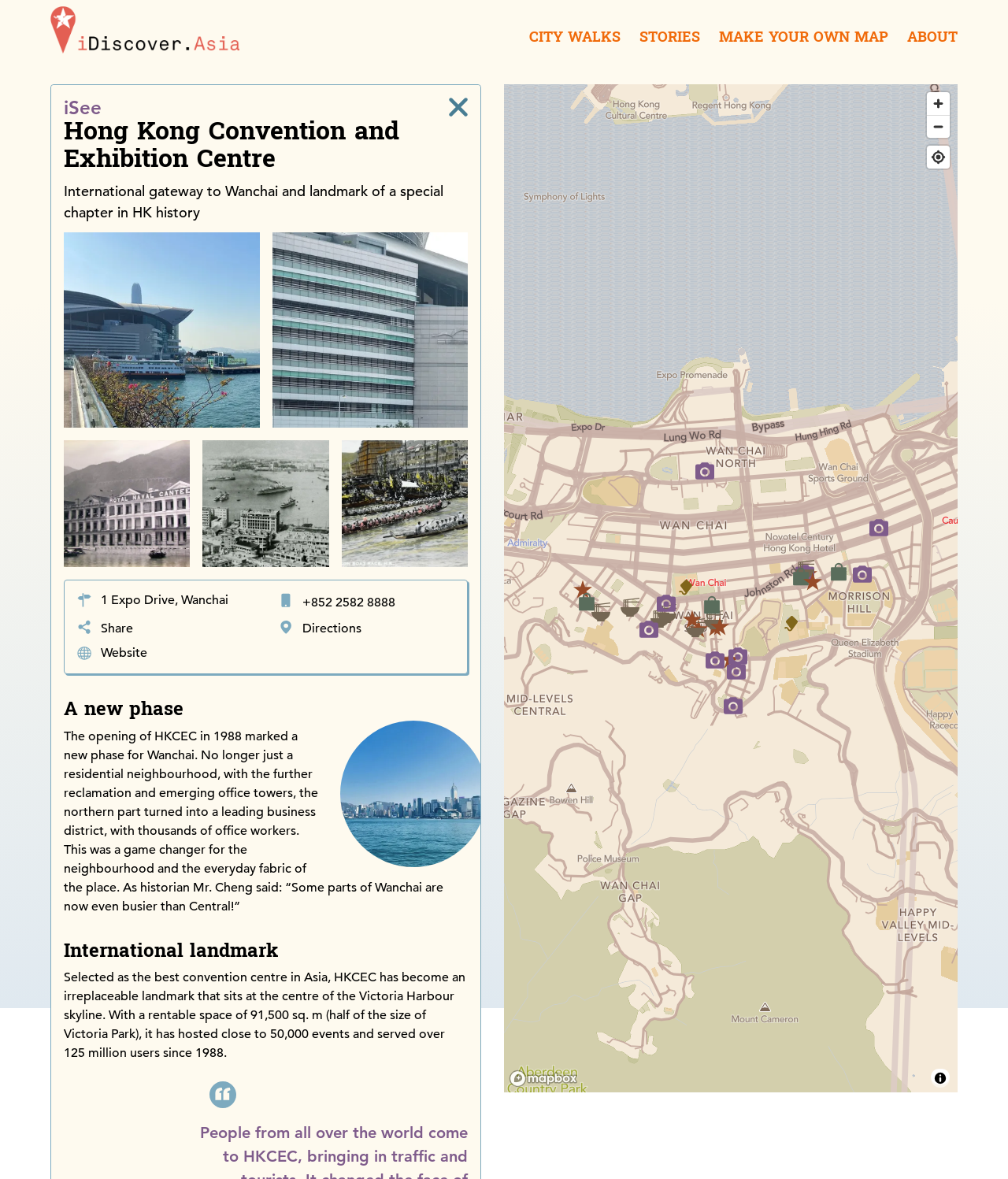Explain in detail what is displayed on the webpage.

The webpage is about iDiscover, a platform that offers interactive walking itineraries created by locals. At the top, there is a navigation menu with links to "Skip to main content", "iDiscover Asia", "CITY WALKS", "STORIES", "MAKE YOUR OWN MAP", and "ABOUT". Below the navigation menu, there is a heading "iSee Hong Kong Convention and Exhibition Centre" followed by a brief description of the centre as an international gateway to Wanchai and a landmark of a special chapter in HK history.

On the left side, there is a section with a heading "A new phase" that describes the opening of HKCEC in 1988 and its impact on the neighborhood. Below this section, there is another heading "International landmark" that highlights the centre's significance as a leading convention centre in Asia.

The main content of the page is a map, which takes up most of the screen. The map is marked with various points of interest, each represented by a button with a brief description. These points of interest include restaurants, shops, landmarks, and other attractions in the Wanchai area. There are 30 buttons in total, each with a unique description.

At the top-right corner of the map, there are three buttons for zooming in and out, and finding the user's location. At the bottom-right corner, there is a link to the Mapbox logo and a button to toggle attribution.

Overall, the webpage provides an interactive map-based experience for users to explore the Wanchai area and discover its hidden gems, history, and heritage.